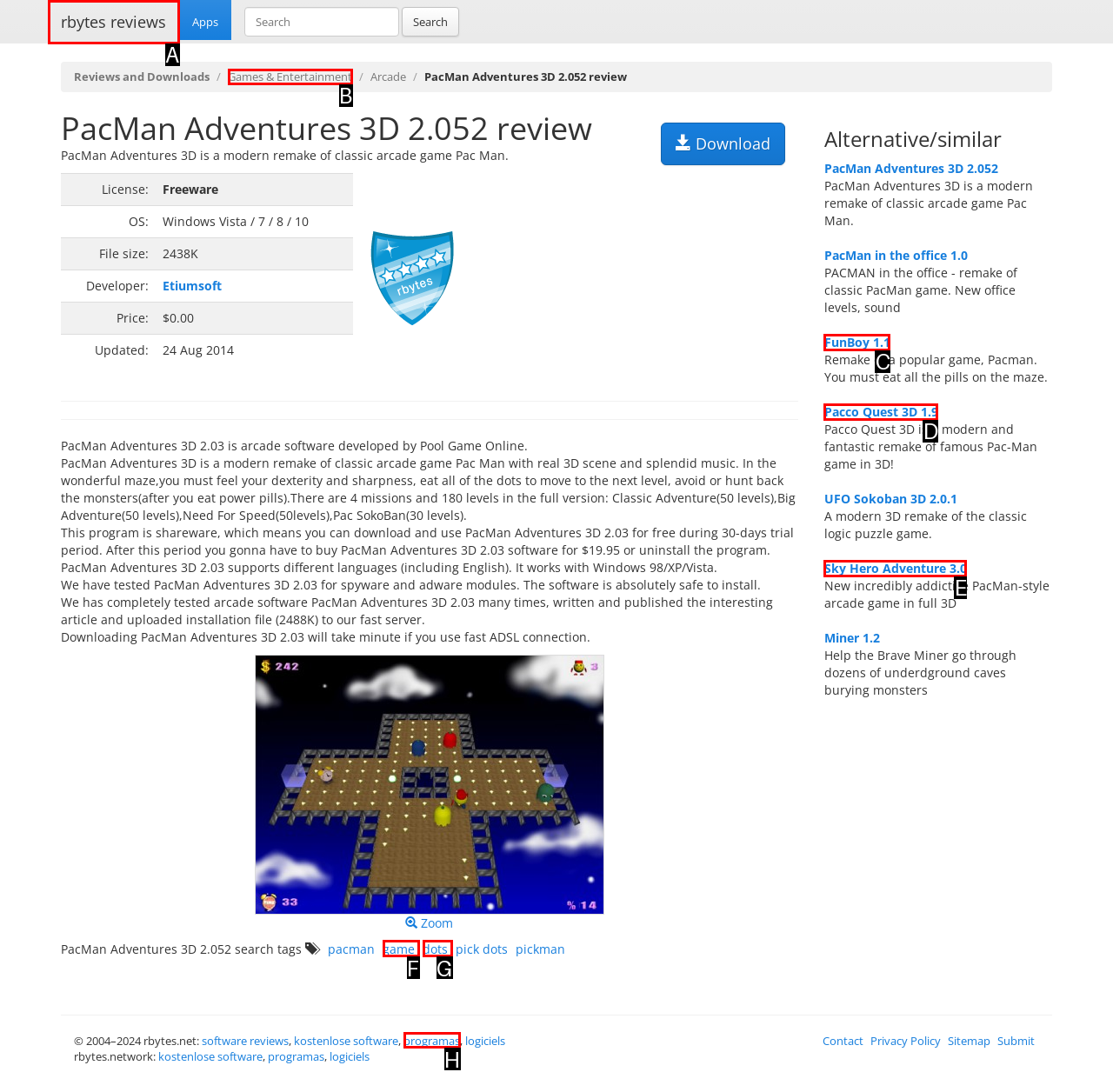Please identify the UI element that matches the description: Pacco Quest 3D 1.9
Respond with the letter of the correct option.

D